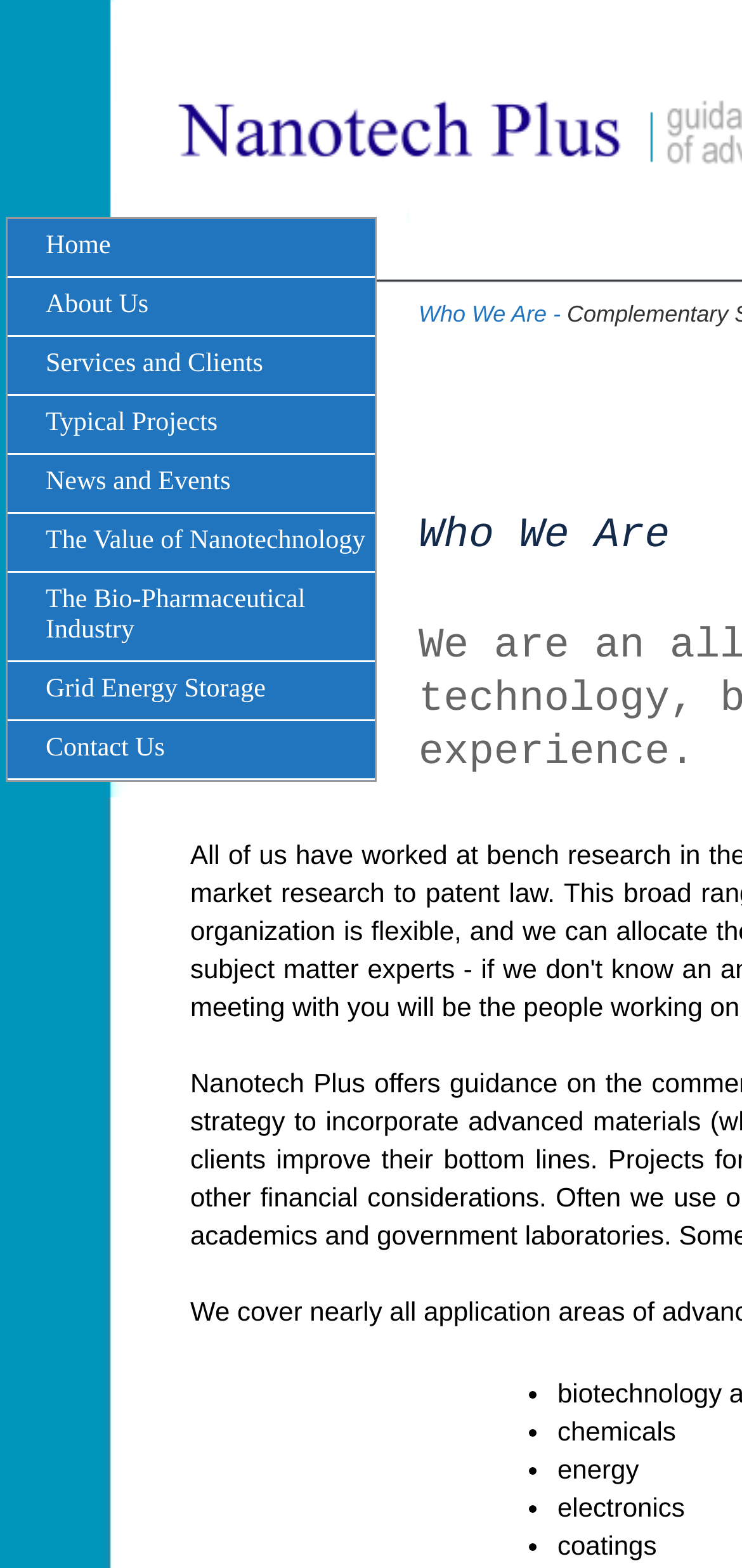Illustrate the webpage thoroughly, mentioning all important details.

The webpage is about Nanotech Plus, LLC, a company that provides guidance on the nanotechnology industry, products, and markets through consulting and reports. 

At the top of the page, there is a navigation menu with 9 links: Home, About Us, Services and Clients, Typical Projects, News and Events, The Value of Nanotechnology, The Bio-Pharmaceutical Industry, Grid Energy Storage, and Contact Us. This menu is located at the top-left section of the page, spanning about half of the page's width.

Below the navigation menu, there is an image that takes up about half of the page's width. 

To the right of the image, there is a section with the title "Who We Are" and a subtitle "Who We Are -". This section is located at the top-right section of the page.

At the bottom-left section of the page, there is another image.

At the bottom-right section of the page, there is a list of three items: energy, electronics, and coatings, each preceded by a bullet point.